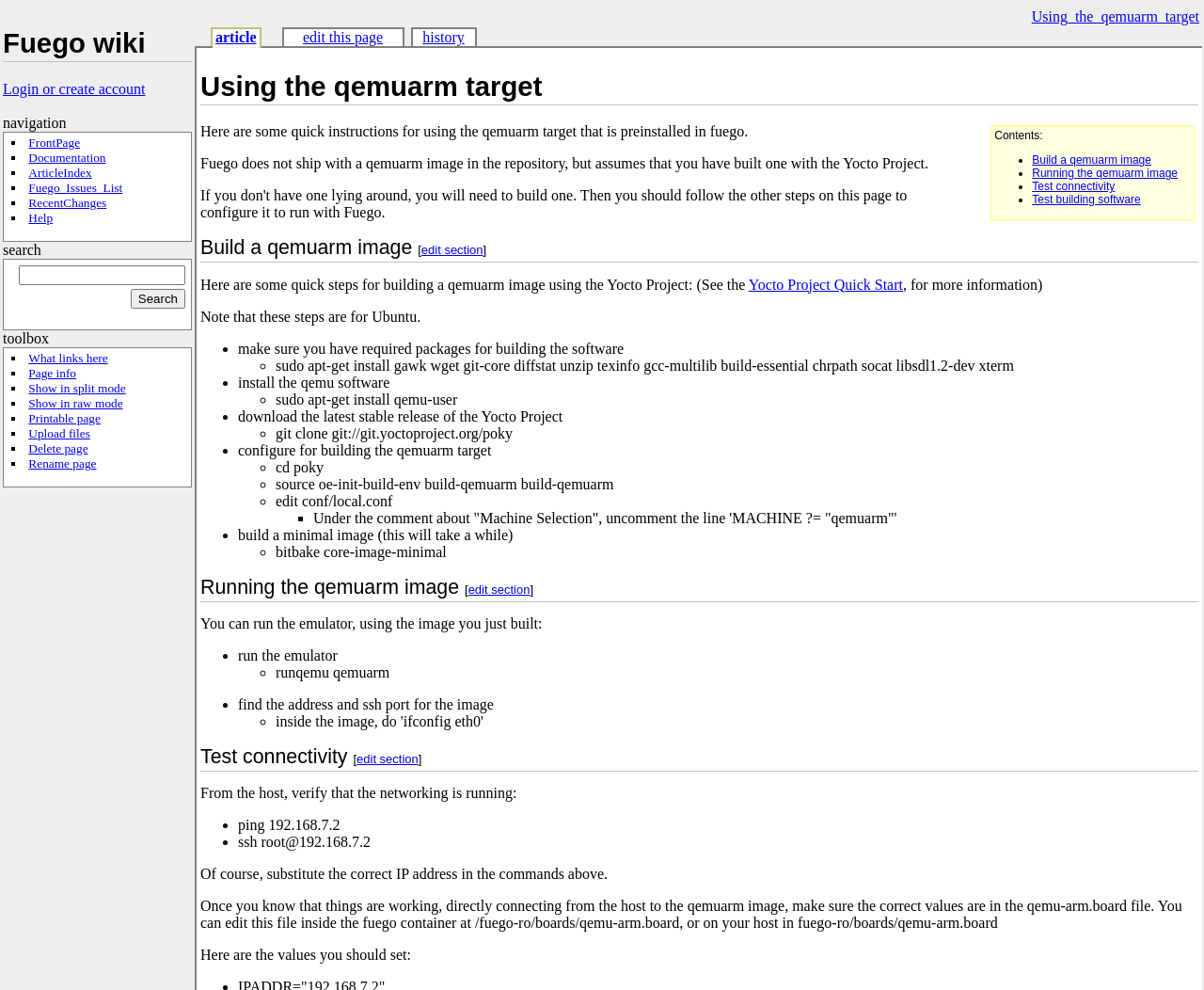Please identify the bounding box coordinates of the clickable area that will allow you to execute the instruction: "Login or create an account".

[0.002, 0.081, 0.121, 0.098]